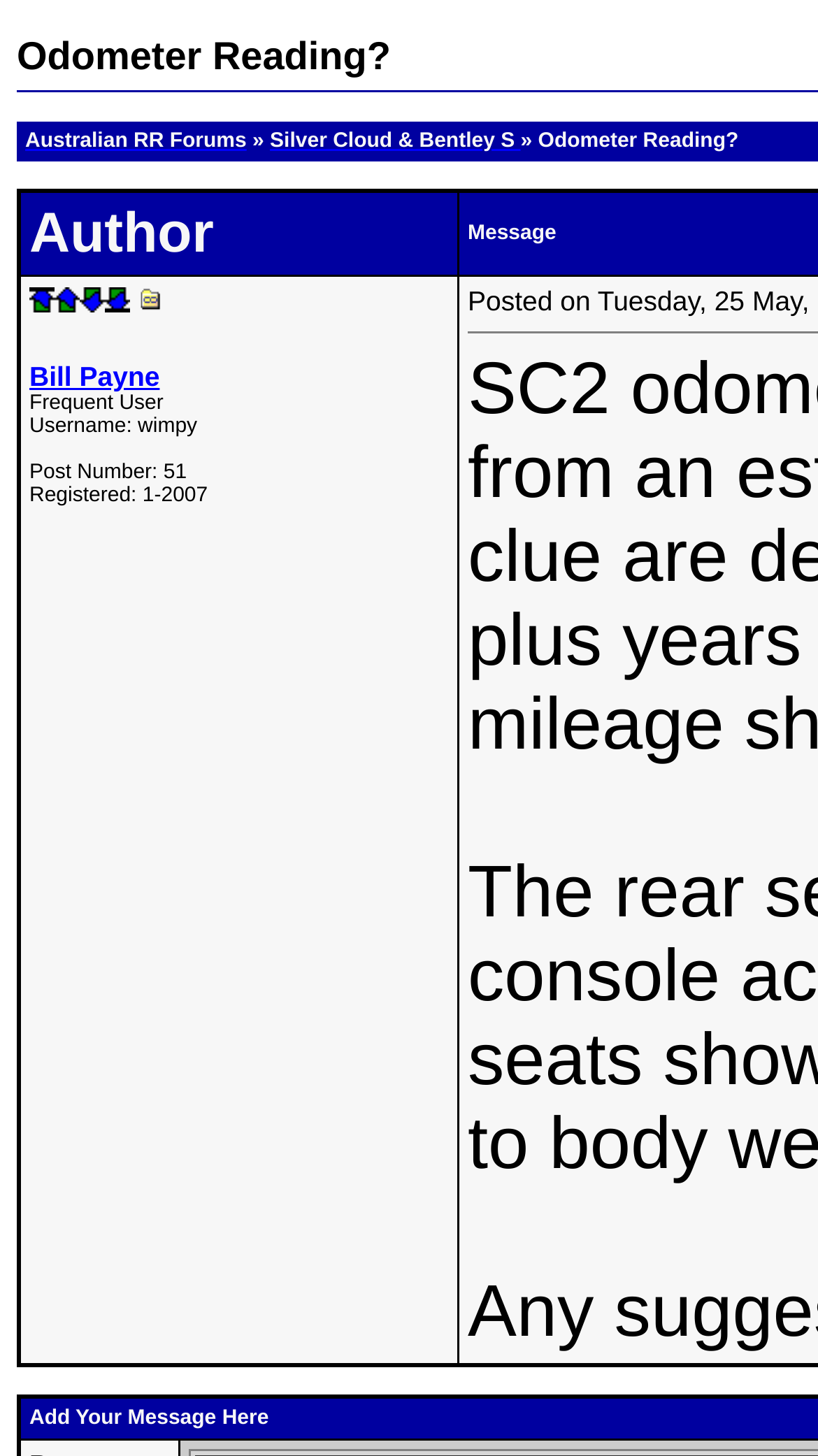How many links are there in the message?
Based on the image, answer the question with as much detail as possible.

There are five links in the message: 'Top of page', 'Previous message', 'Next message', 'Bottom of page', and 'Link to this message'. These links are located in the table cell with the label 'Author'.